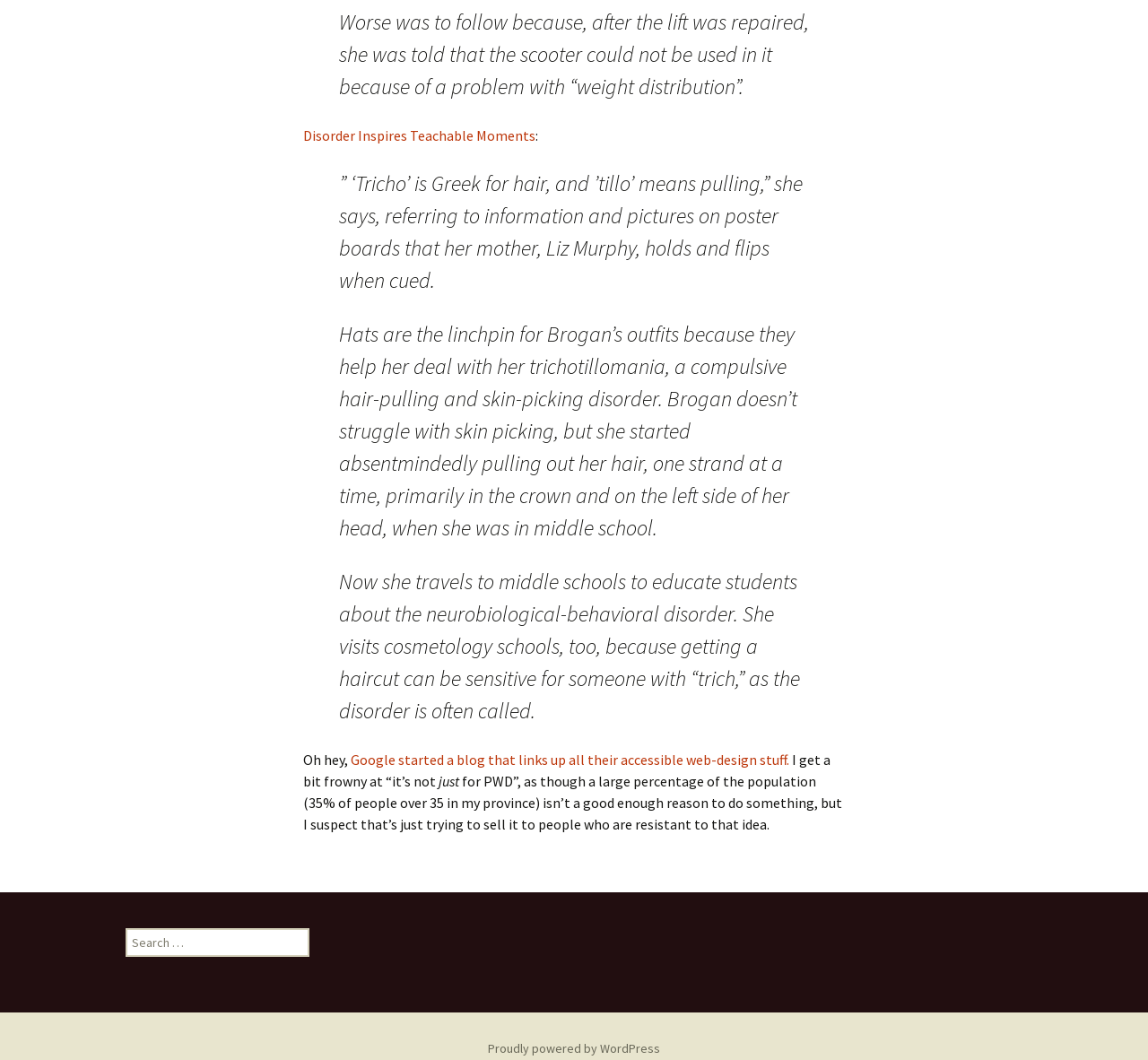What is the purpose of the search box?
Using the image as a reference, give an elaborate response to the question.

I determined the purpose of the search box by analyzing the webpage structure and the text content of the search box, which says 'Search for:'.